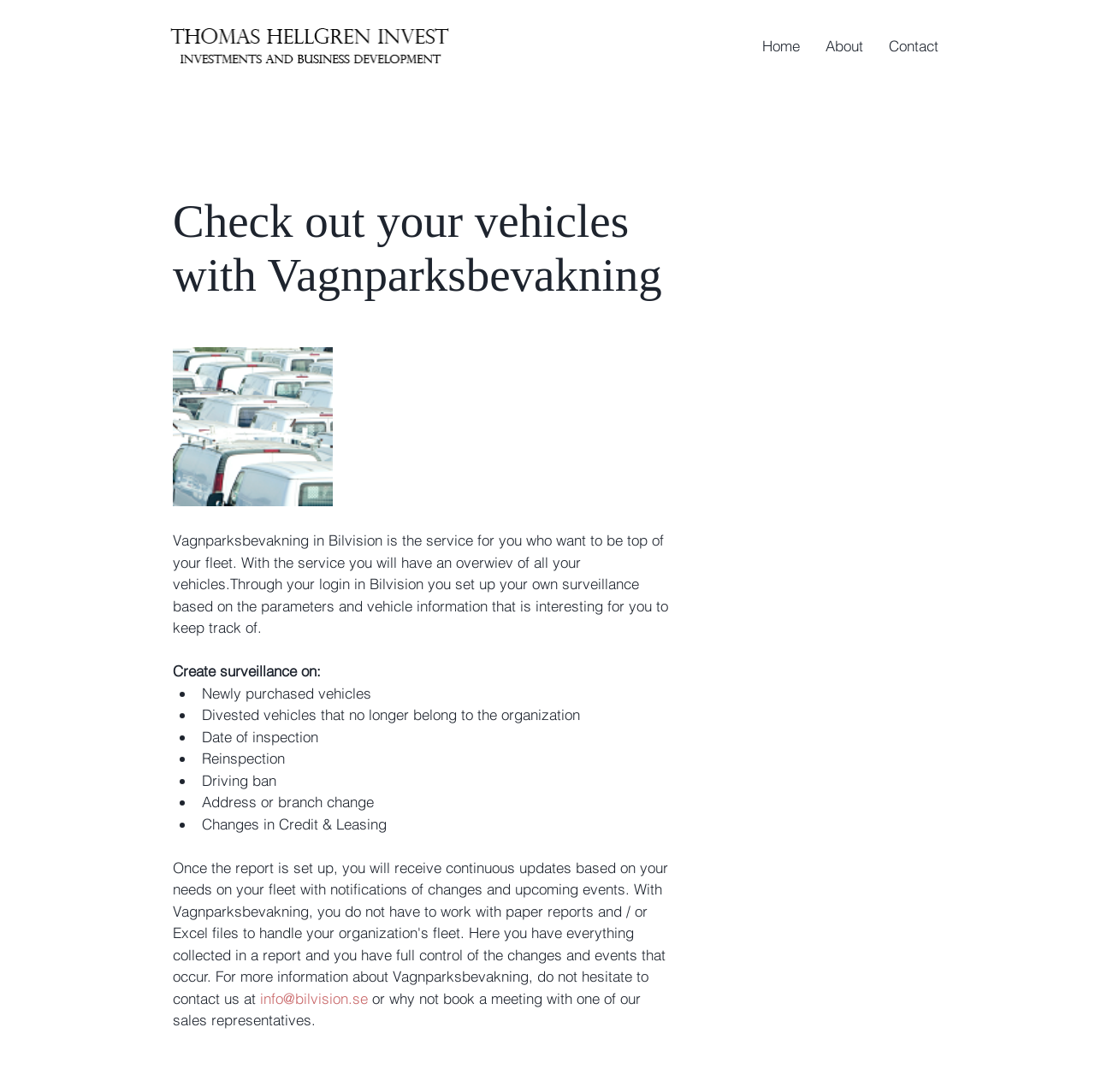What is the purpose of Vagnparksbevakning?
Answer the question with a detailed explanation, including all necessary information.

The webpage states that Vagnparksbevakning is the service for you who want to be top of your fleet. This purpose is mentioned in the StaticText element with ID 304.